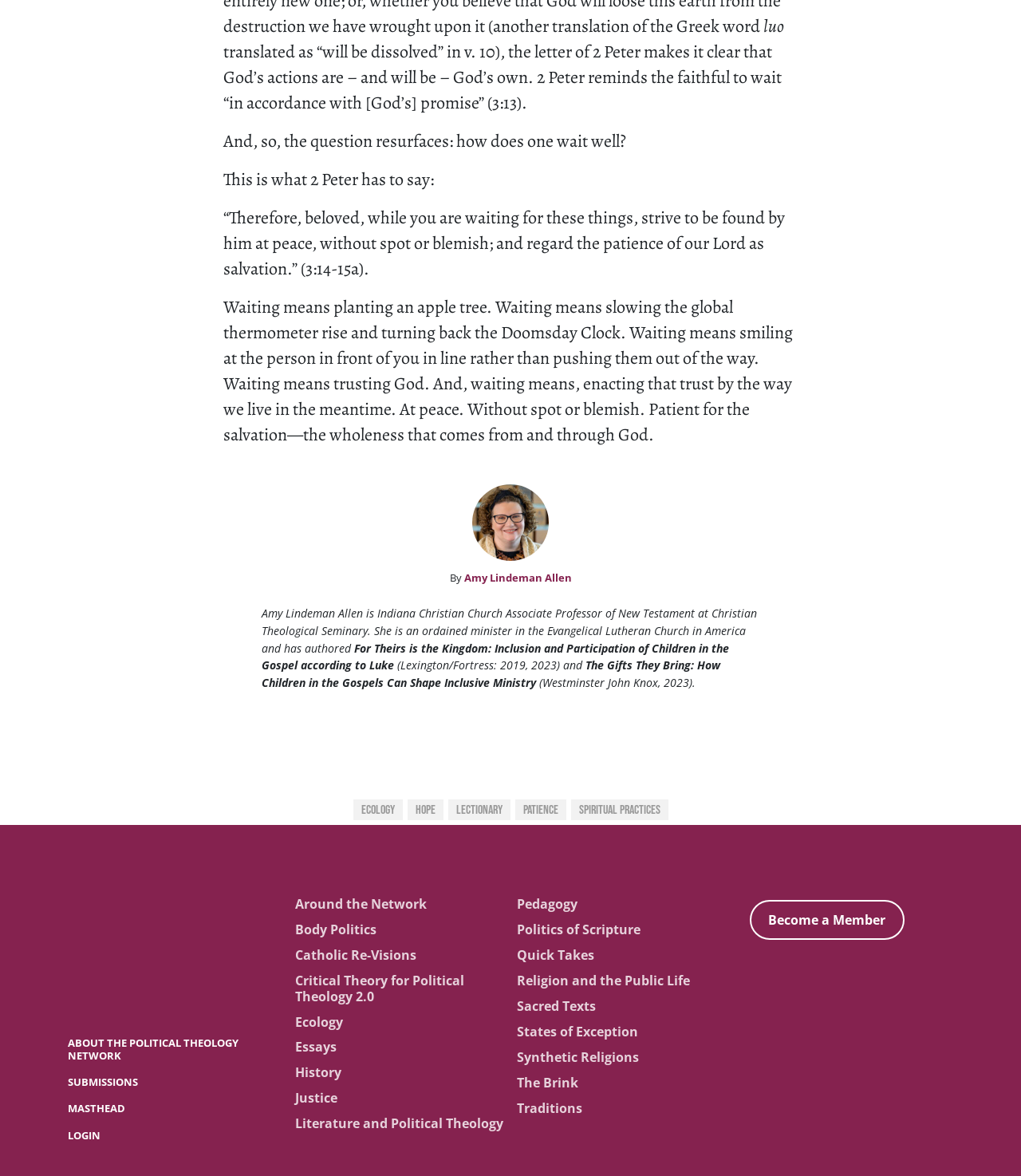Please specify the bounding box coordinates of the area that should be clicked to accomplish the following instruction: "Read the article about Patience". The coordinates should consist of four float numbers between 0 and 1, i.e., [left, top, right, bottom].

[0.504, 0.68, 0.554, 0.698]